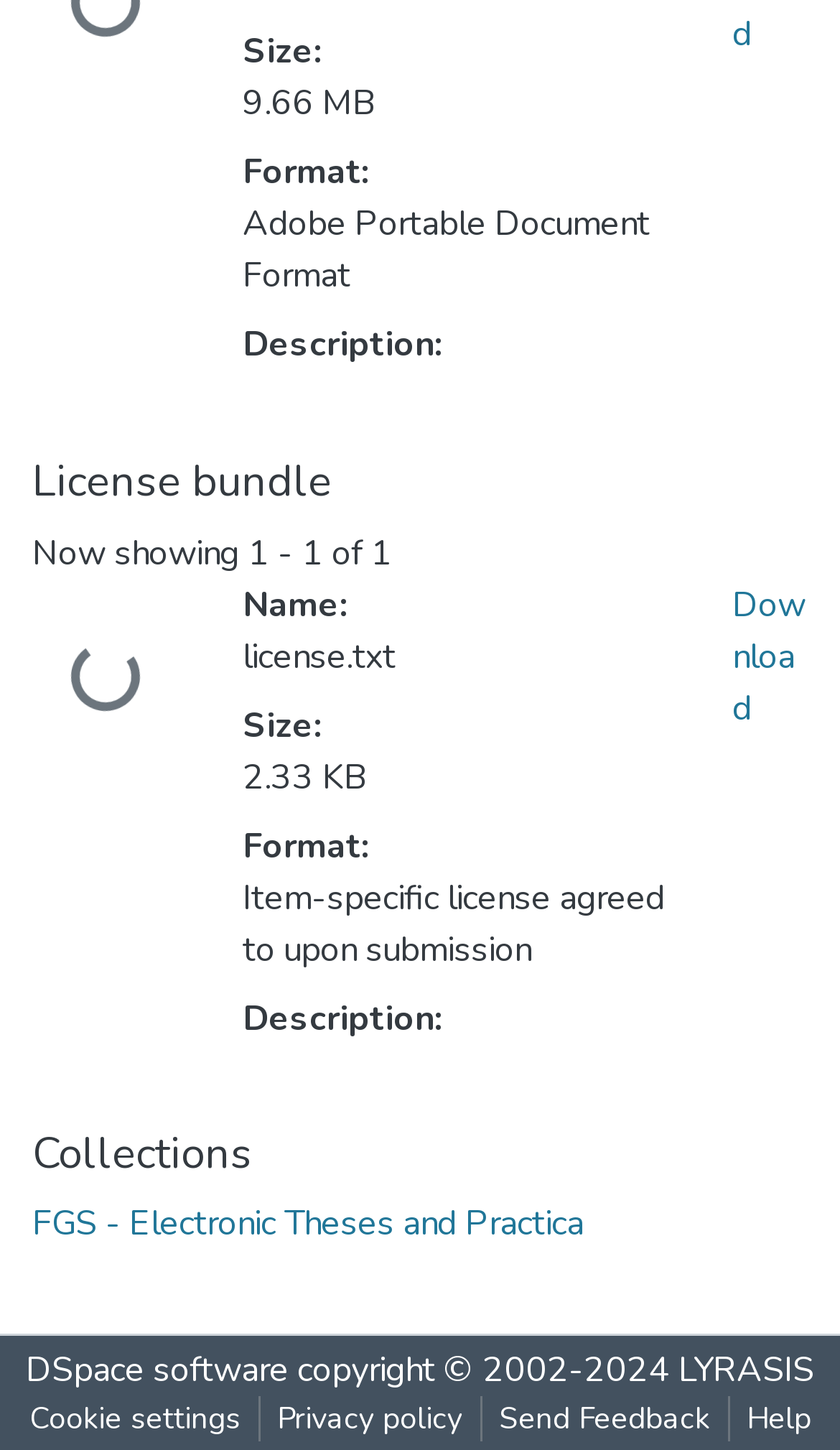What is the format of the license file?
Using the image, provide a concise answer in one word or a short phrase.

Adobe Portable Document Format